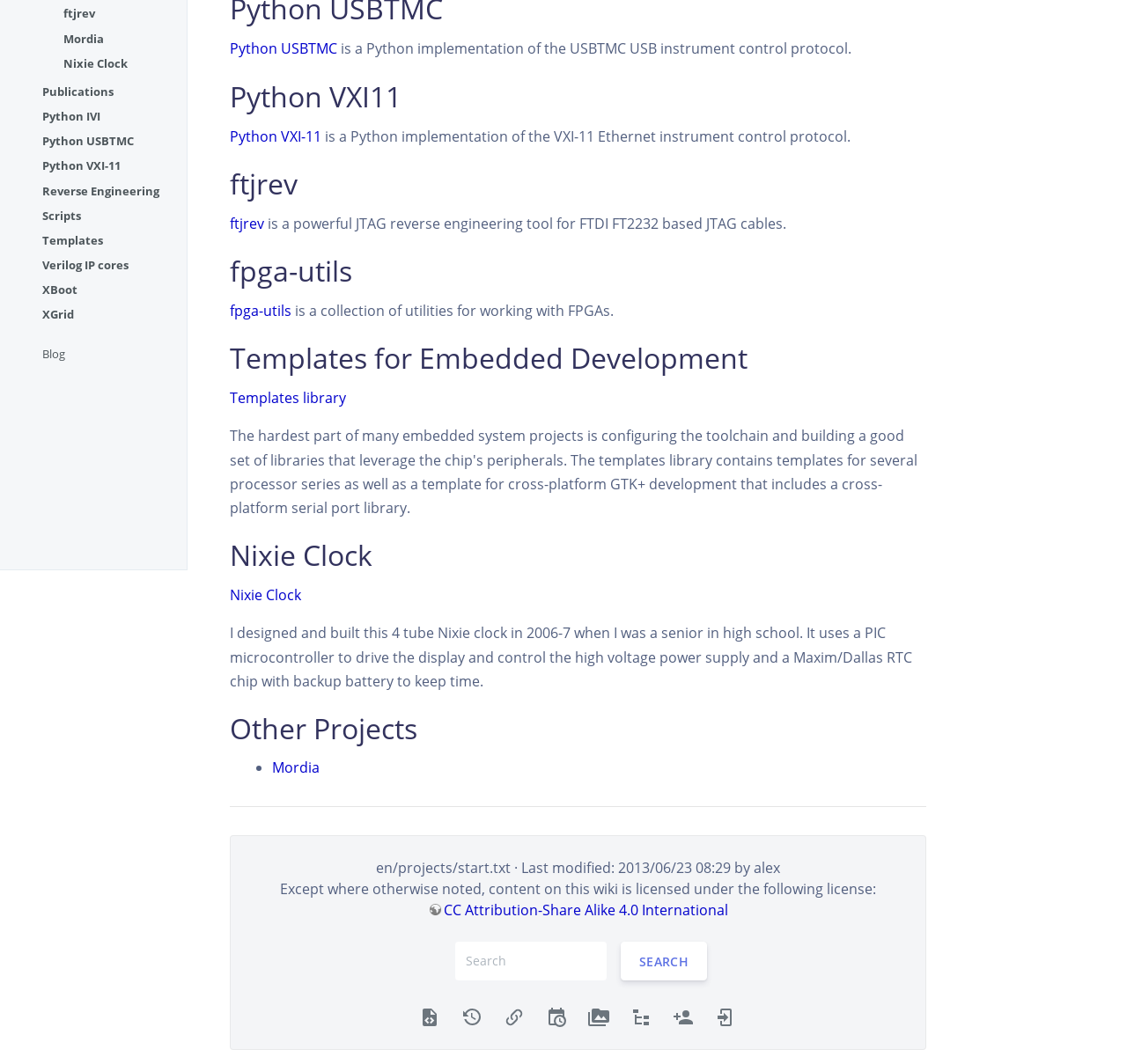Determine the bounding box coordinates in the format (top-left x, top-left y, bottom-right x, bottom-right y). Ensure all values are floating point numbers between 0 and 1. Identify the bounding box of the UI element described by: Verilog IP cores

[0.038, 0.242, 0.114, 0.256]